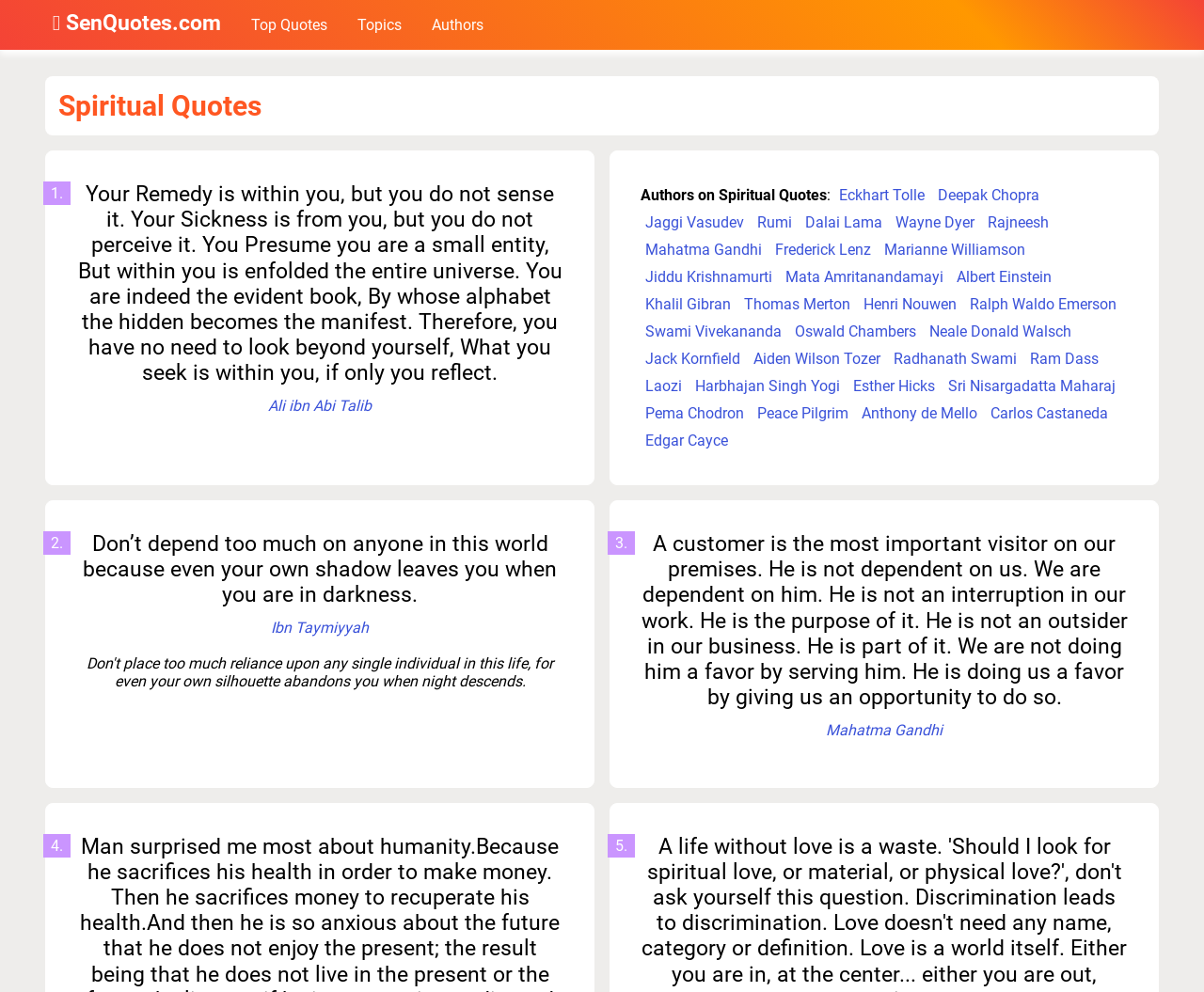Locate the coordinates of the bounding box for the clickable region that fulfills this instruction: "Click on the link to view Top Quotes".

[0.209, 0.016, 0.272, 0.034]